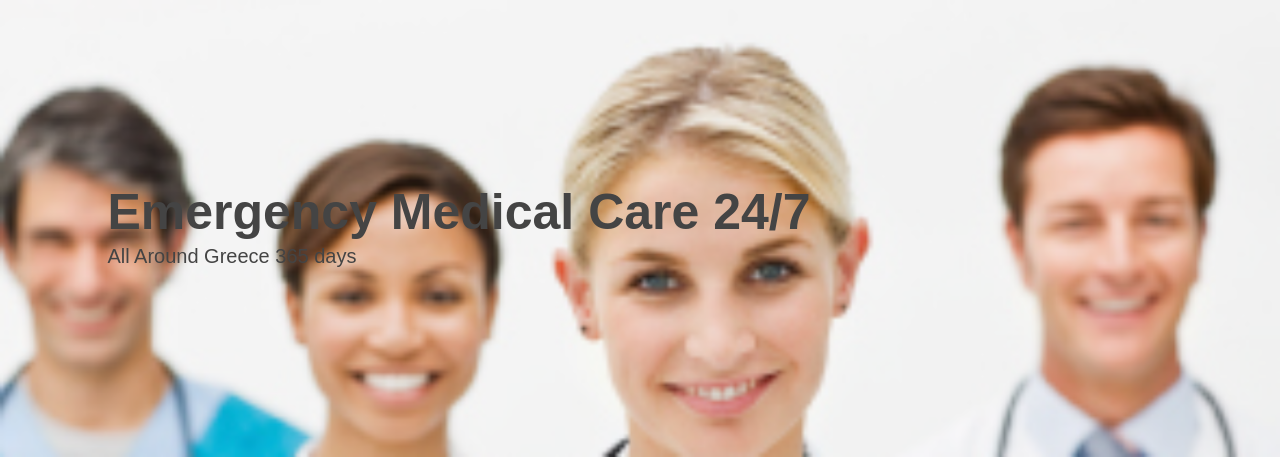Reply to the question with a brief word or phrase: Where are the healthcare services accessible?

All Around Greece